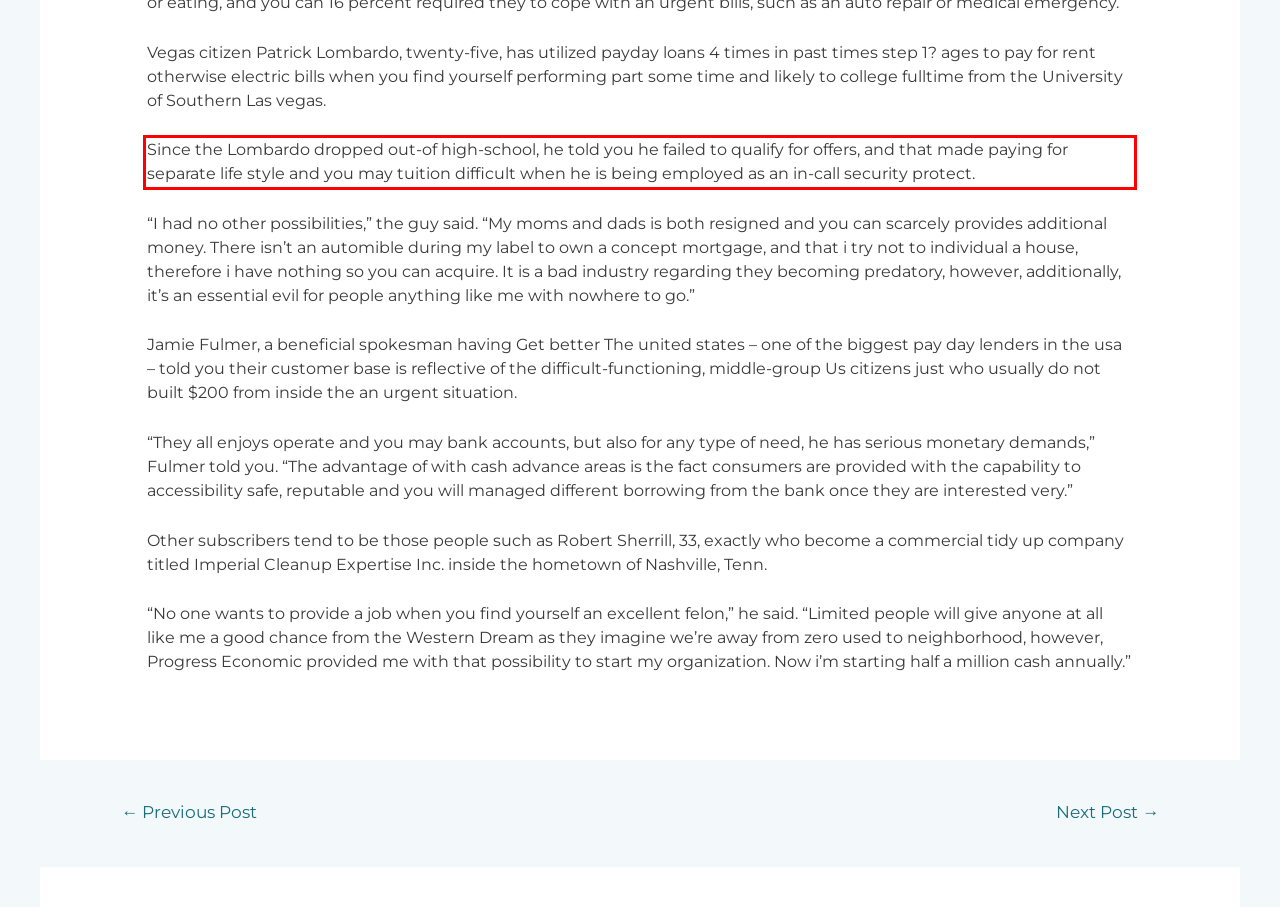You have a screenshot of a webpage, and there is a red bounding box around a UI element. Utilize OCR to extract the text within this red bounding box.

Since the Lombardo dropped out-of high-school, he told you he failed to qualify for offers, and that made paying for separate life style and you may tuition difficult when he is being employed as an in-call security protect.